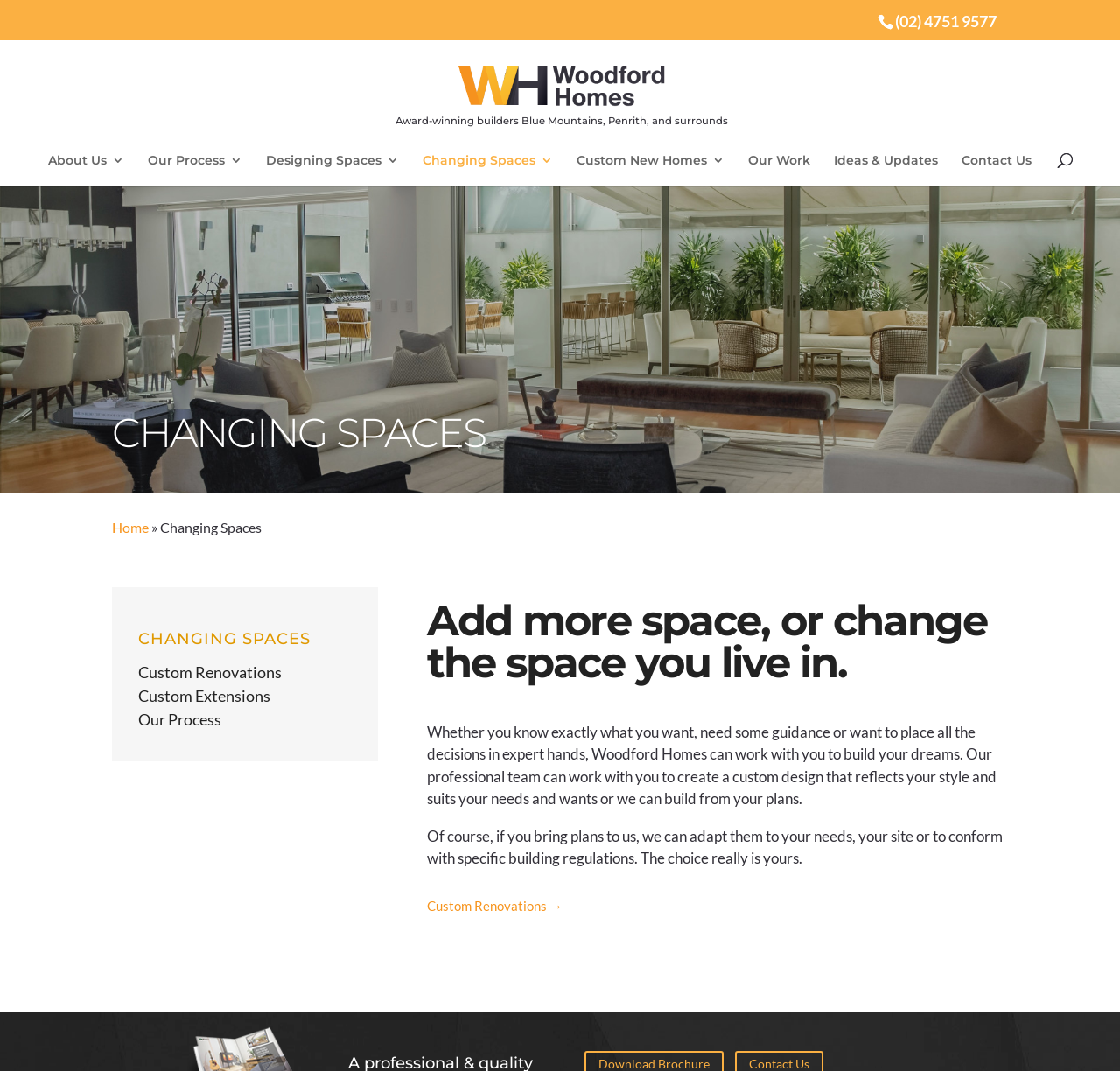Locate the bounding box coordinates of the clickable element to fulfill the following instruction: "View custom renovations". Provide the coordinates as four float numbers between 0 and 1 in the format [left, top, right, bottom].

[0.381, 0.838, 0.502, 0.853]